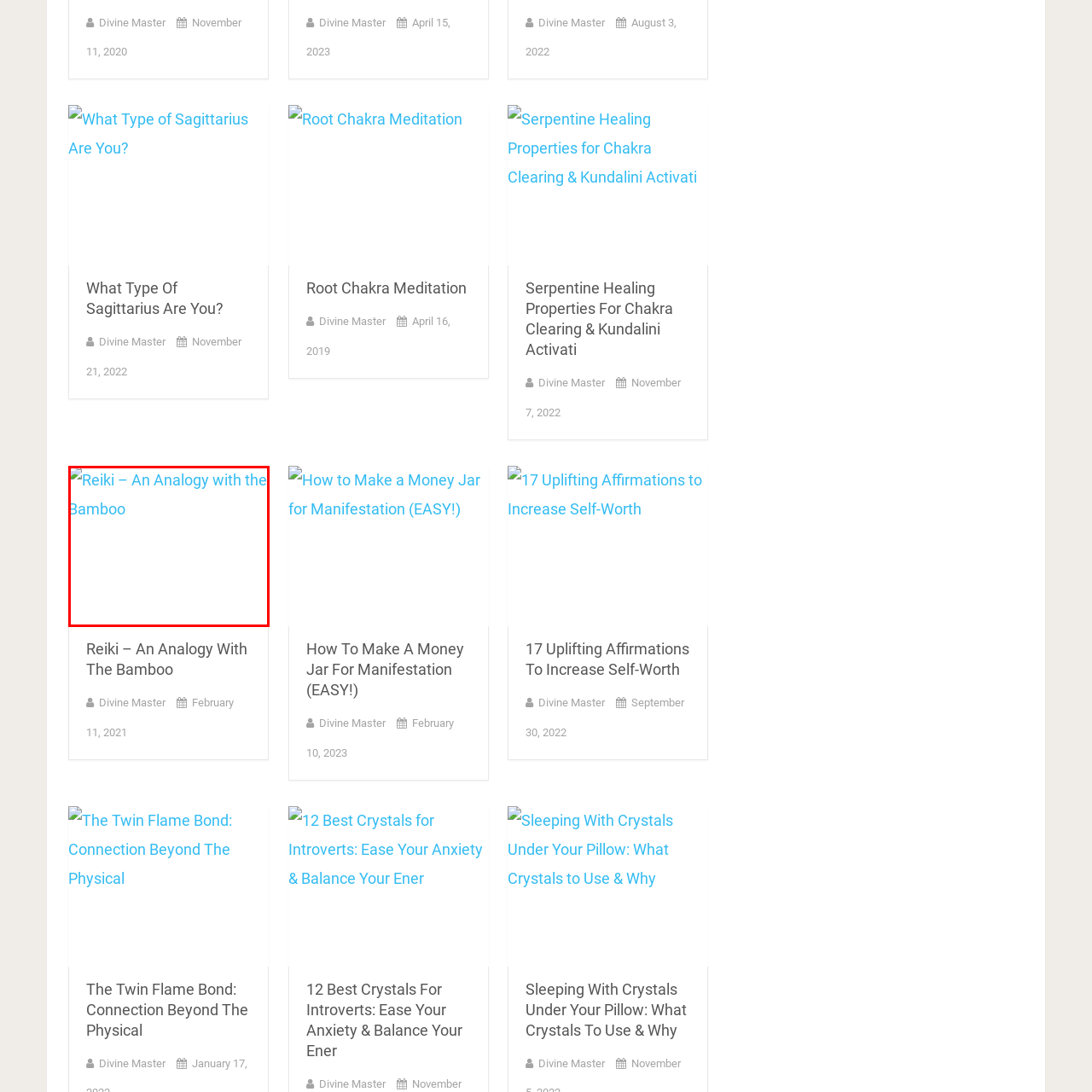Generate a detailed caption for the picture that is marked by the red rectangle.

The image accompanies the article titled "Reiki – An Analogy with the Bamboo," which explores the connections between Reiki practices and the resilience symbolized by bamboo. This insightful piece, published on February 11, 2021, delves into the life lessons we can learn from bamboo, such as flexibility, strength, and the ability to thrive under pressure. The article suggests that just like bamboo, individuals can harness the healing energy of Reiki to foster personal growth and emotional balance. The image likely reflects themes of healing and nature, aligning with the article's focus on natural resilience.